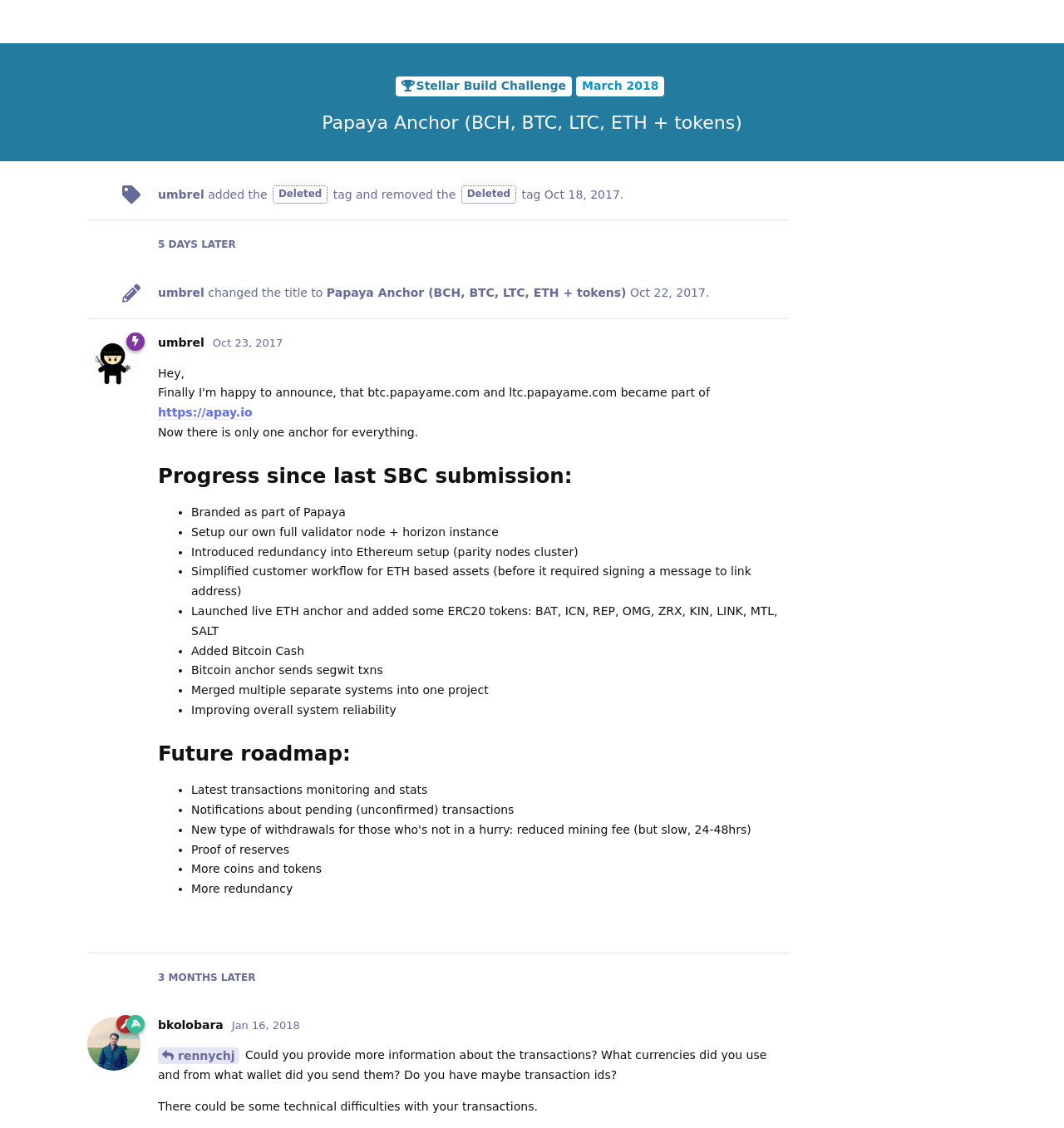Indicate the bounding box coordinates of the element that must be clicked to execute the instruction: "Click the 'Original Post' link". The coordinates should be given as four float numbers between 0 and 1, i.e., [left, top, right, bottom].

[0.8, 0.112, 0.874, 0.123]